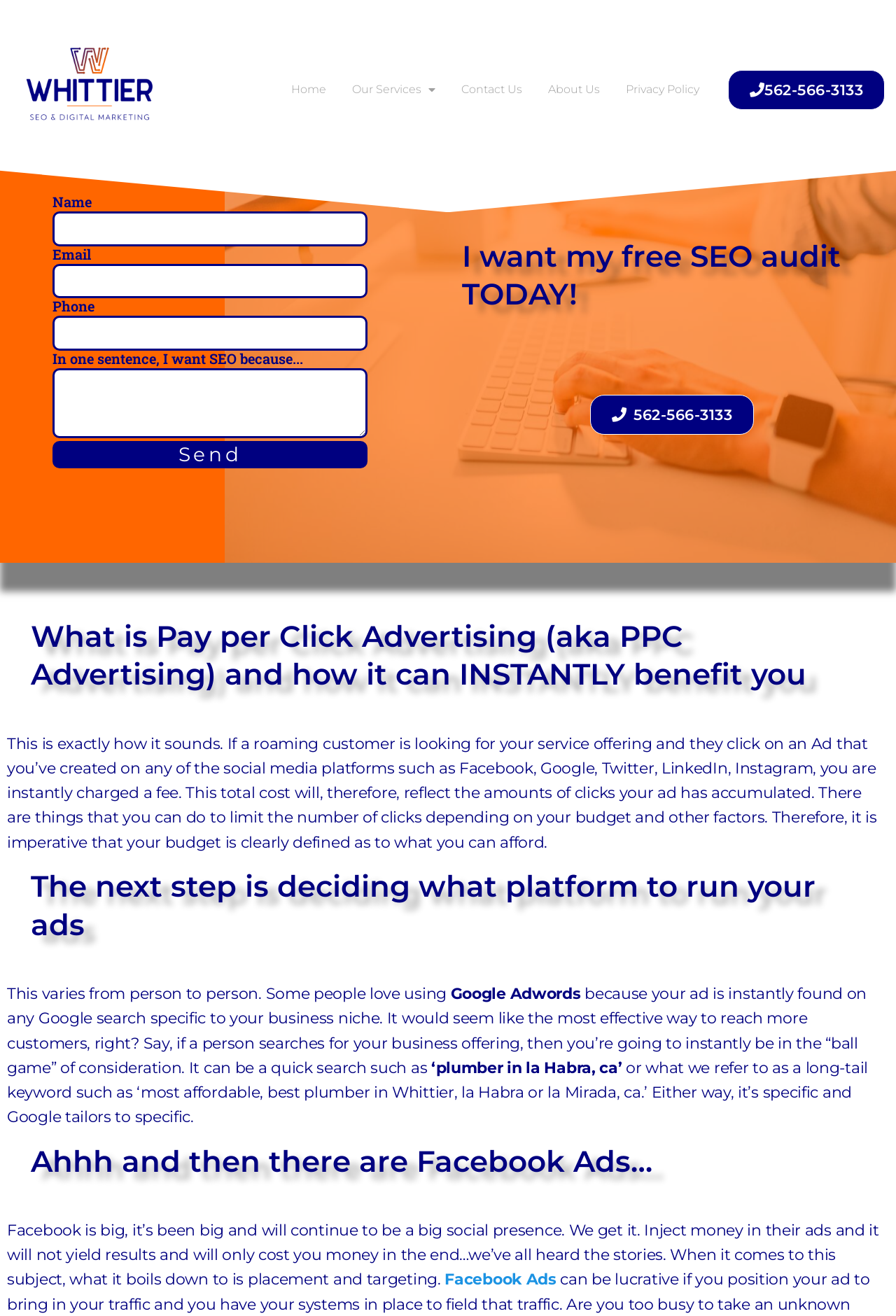Create an in-depth description of the webpage, covering main sections.

This webpage is about pay-per-click ad services in Whittier, with a focus on digital marketing and SEO. At the top, there is a navigation menu with links to "Home", "Our Services", "Contact Us", "About Us", and "Privacy Policy". To the right of the navigation menu, there is a button with a phone number, "562-566-3133".

Below the navigation menu, there is a section with a heading that reads "I want my free SEO audit TODAY!" and a link to request the audit. Underneath, there is a form with fields for name, email, phone, and a text area to describe what the user wants to achieve with SEO. The form has a "Send" button.

The main content of the page is divided into three sections. The first section explains what pay-per-click advertising is and how it can benefit the user. The second section discusses the importance of deciding which platform to run ads on, such as Google Adwords or Facebook Ads. The third section focuses on Facebook Ads, highlighting the importance of placement and targeting.

Throughout the page, there are several links to other websites, including a Detroit SEO company and Facebook Ads. There is also an image with a link to a Detroit SEO company at the top-left corner of the page.